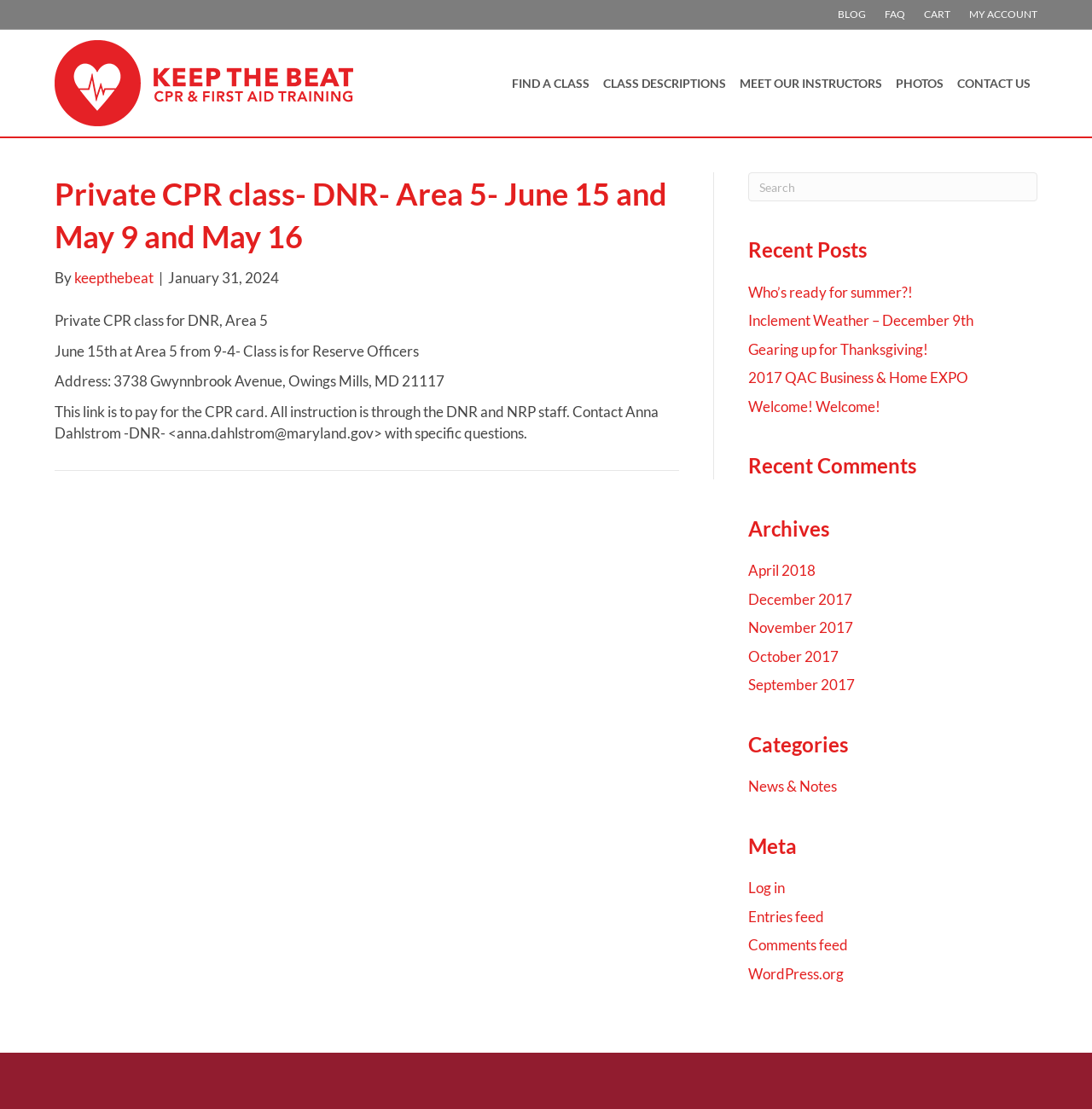Identify the bounding box coordinates for the region of the element that should be clicked to carry out the instruction: "Click on the 'FIND A CLASS' link". The bounding box coordinates should be four float numbers between 0 and 1, i.e., [left, top, right, bottom].

[0.462, 0.056, 0.546, 0.094]